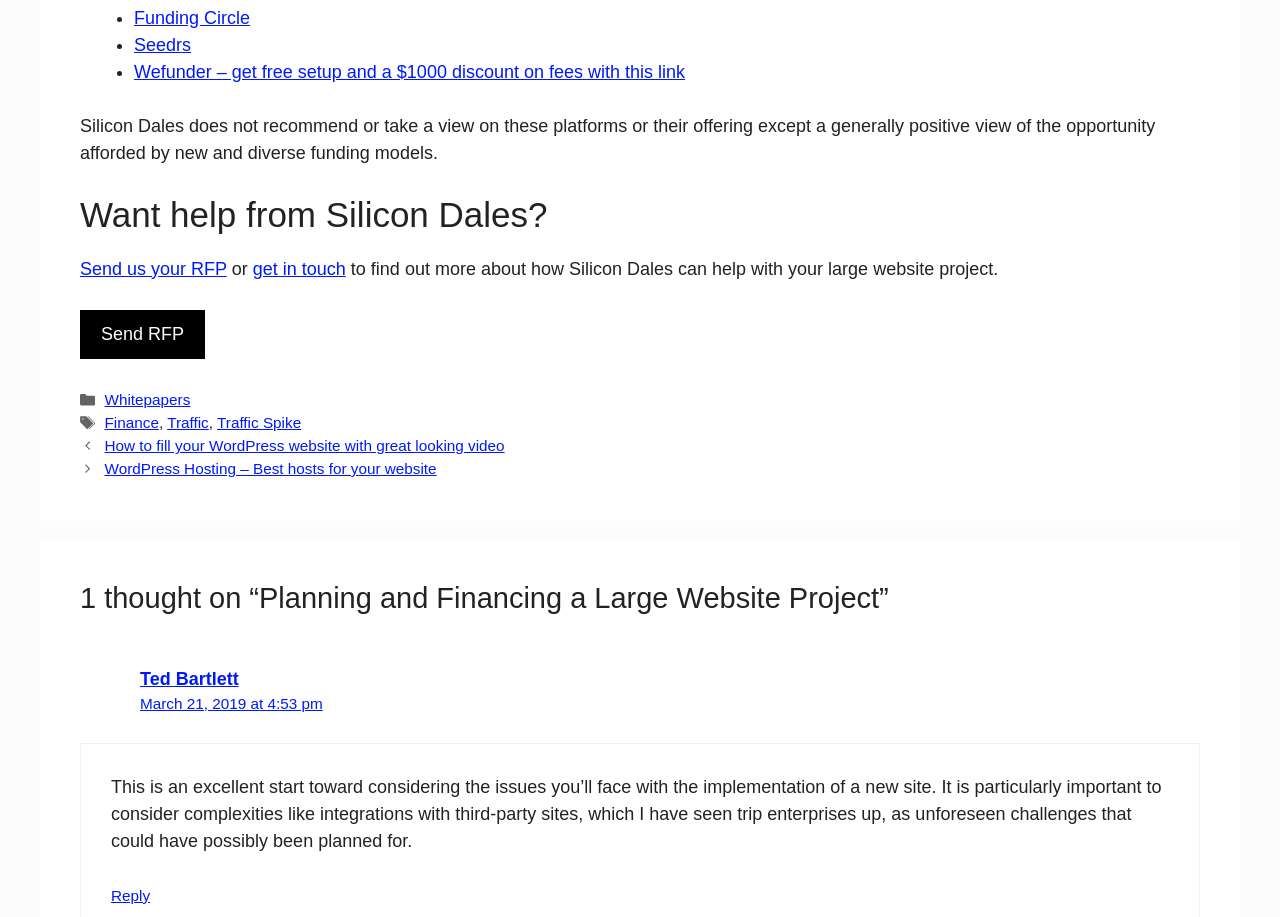How many links are there in the footer section?
Using the image, provide a detailed and thorough answer to the question.

The footer section contains links to 'Categories', 'Whitepapers', 'Tags', 'Finance', and 'Traffic Spike', which are all link elements with specific bounding box coordinates. Therefore, there are 5 links in the footer section.